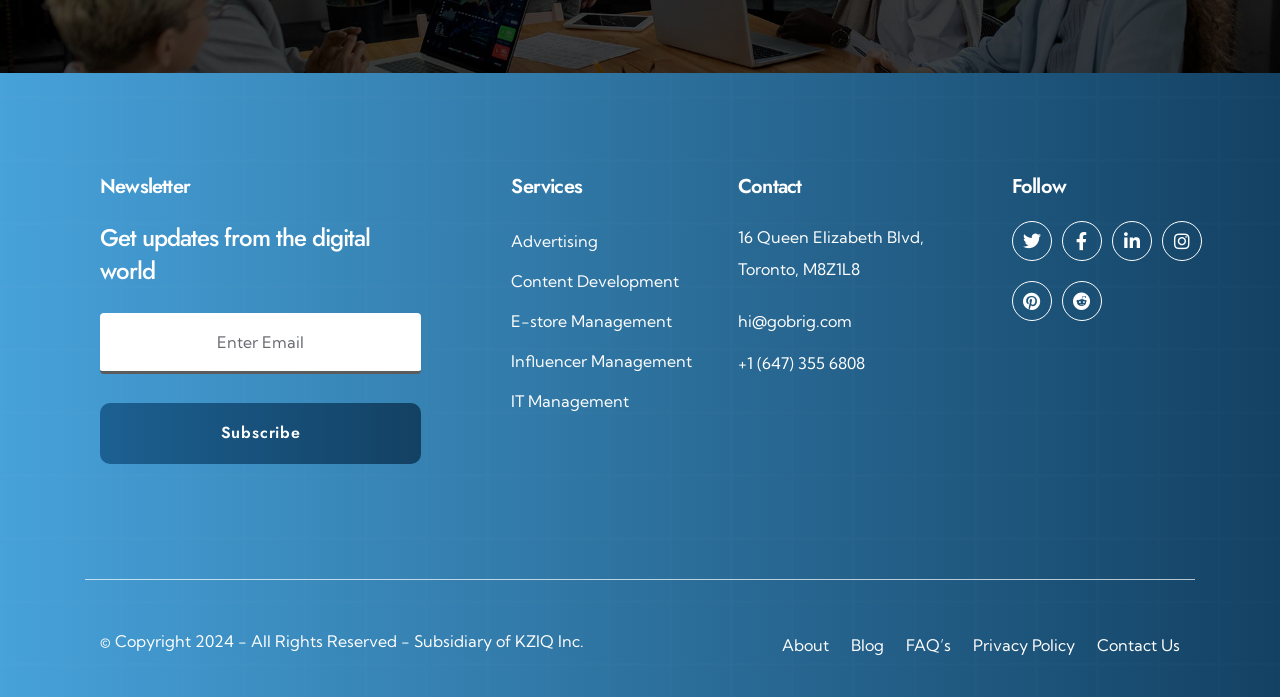What is the company's address?
Please provide a detailed answer to the question.

The company's address is listed under the 'Contact' heading and is 16 Queen Elizabeth Blvd, Toronto, M8Z1L8.